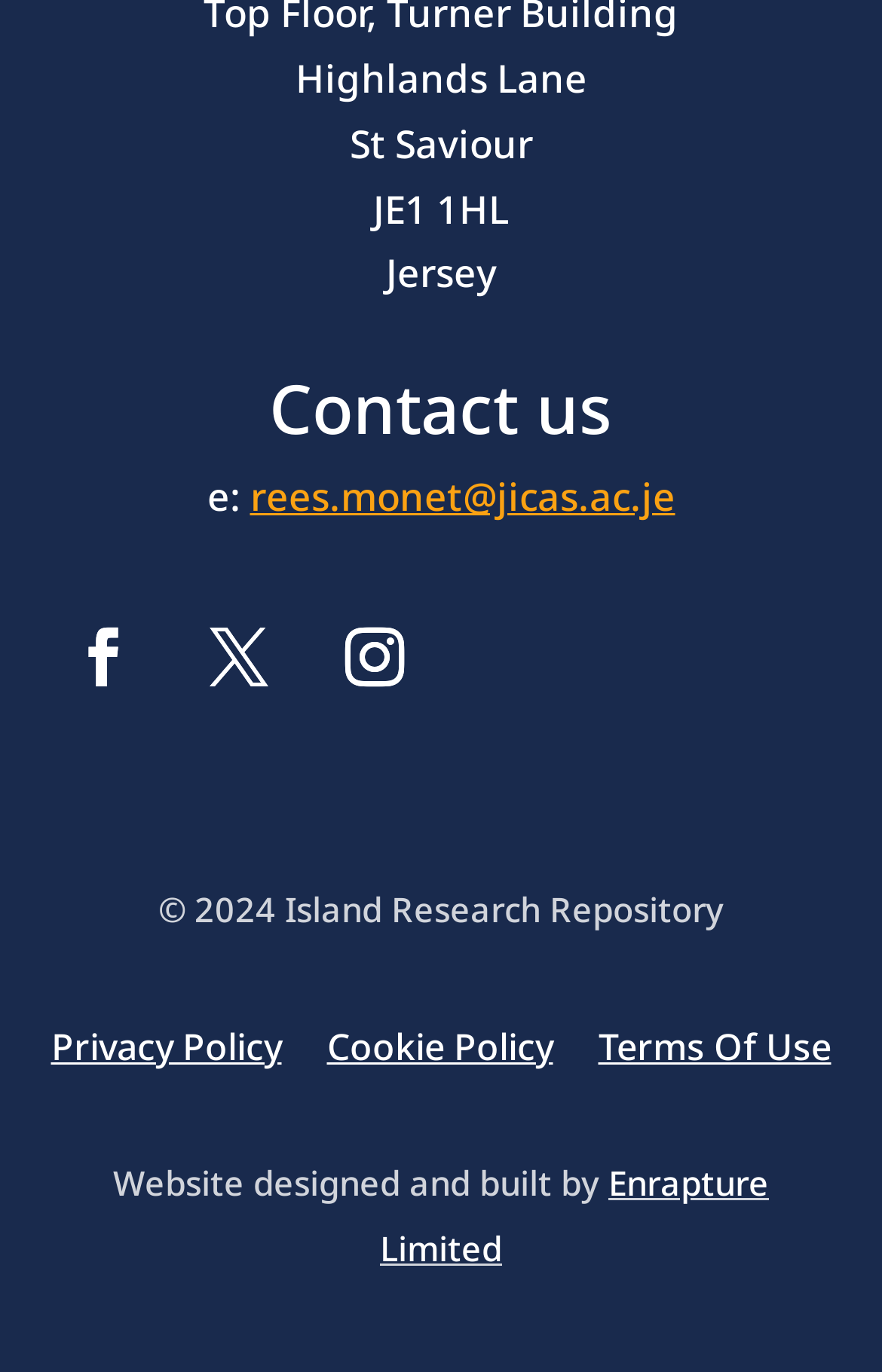What are the three policies mentioned at the bottom?
Refer to the image and give a detailed answer to the query.

I found the policies by looking at the static text elements at the bottom of the page, which list three separate policies.